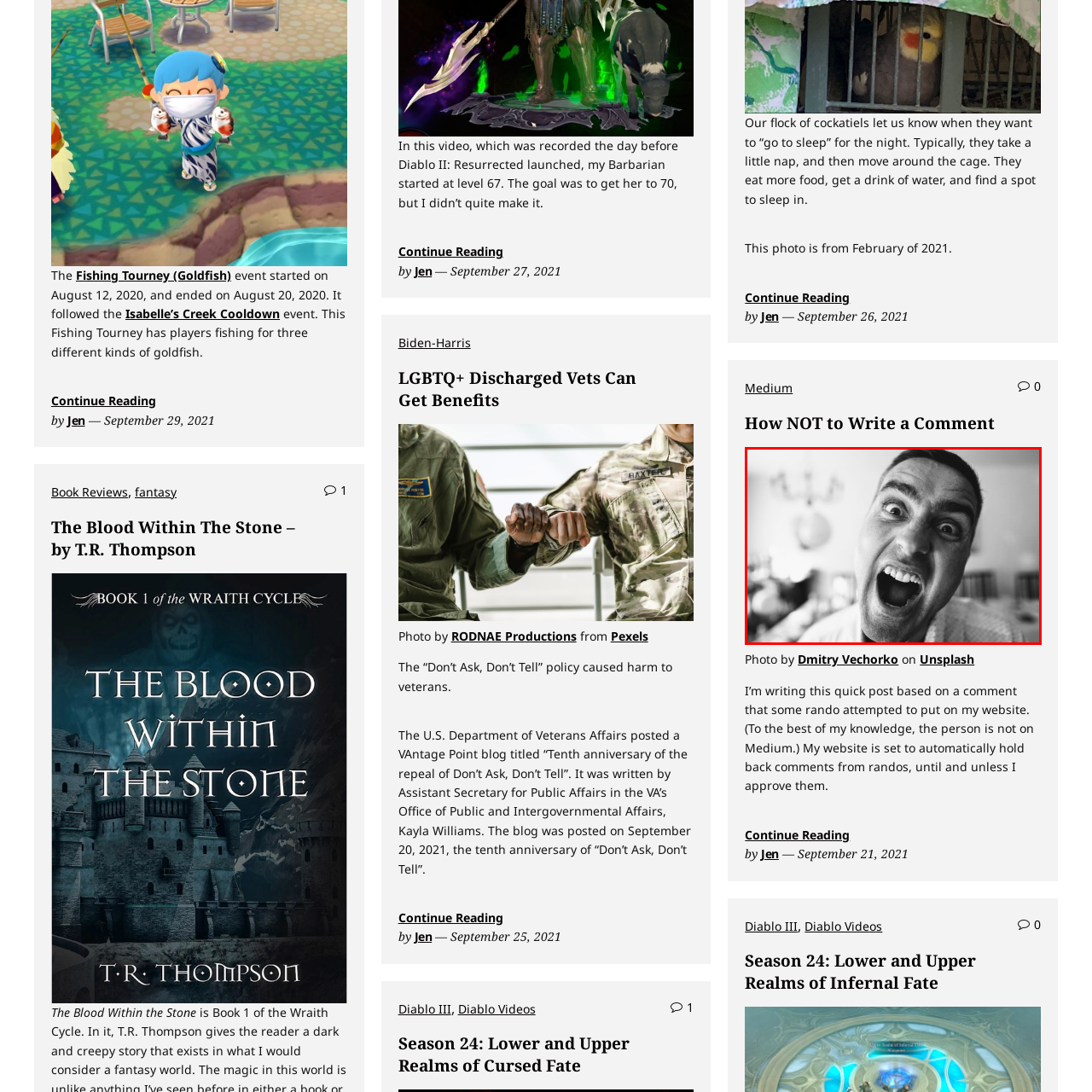Who is the photographer of the image?
Inspect the image within the red bounding box and answer the question in detail.

The caption credits the photograph to Dmitry Vechorko, indicating that he is the photographer who captured the image.